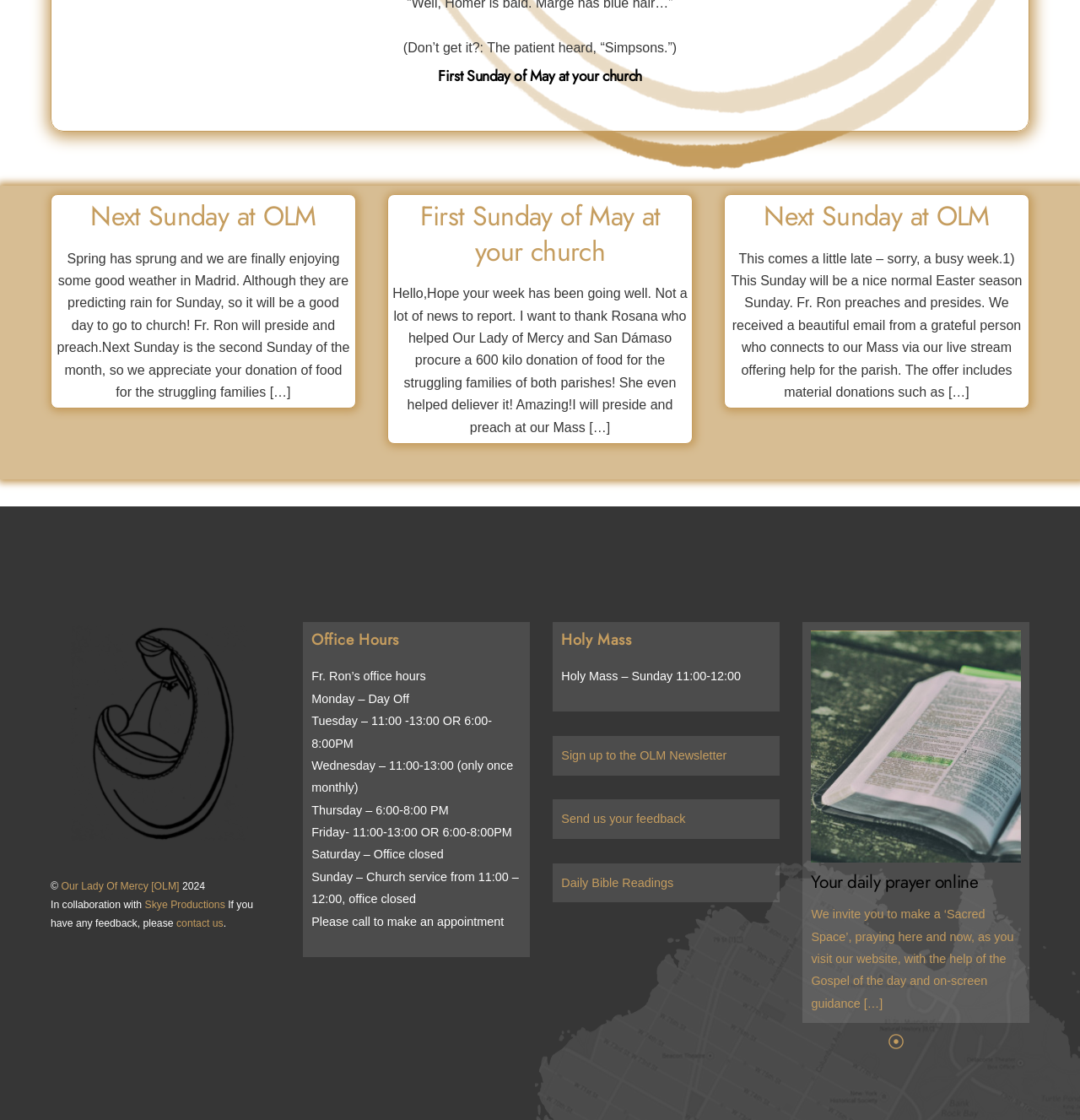Please identify the bounding box coordinates of the element on the webpage that should be clicked to follow this instruction: "Sign up to the OLM Newsletter". The bounding box coordinates should be given as four float numbers between 0 and 1, formatted as [left, top, right, bottom].

[0.52, 0.669, 0.673, 0.681]